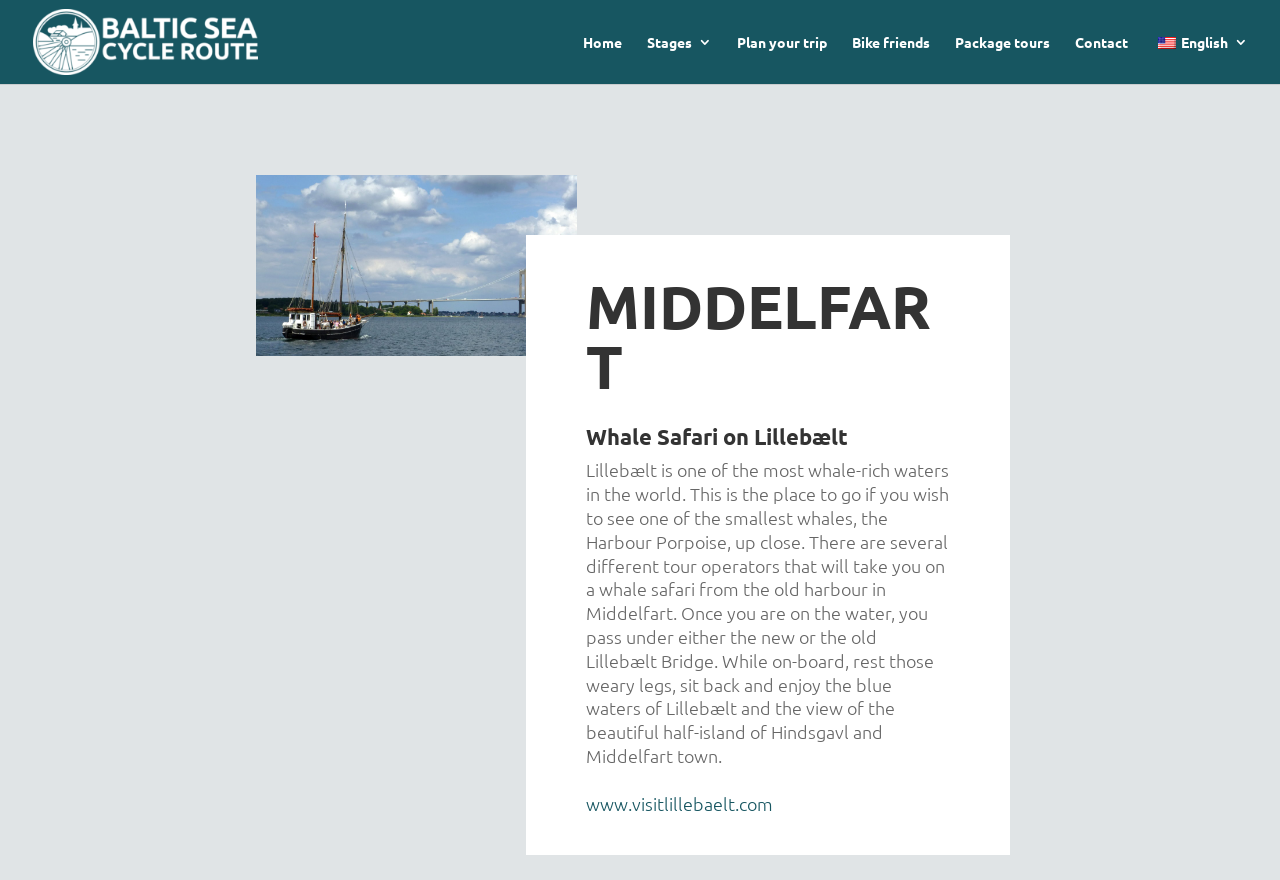Determine the bounding box coordinates of the clickable element to complete this instruction: "Visit www.visitlillebaelt.com". Provide the coordinates in the format of four float numbers between 0 and 1, [left, top, right, bottom].

[0.458, 0.899, 0.604, 0.926]